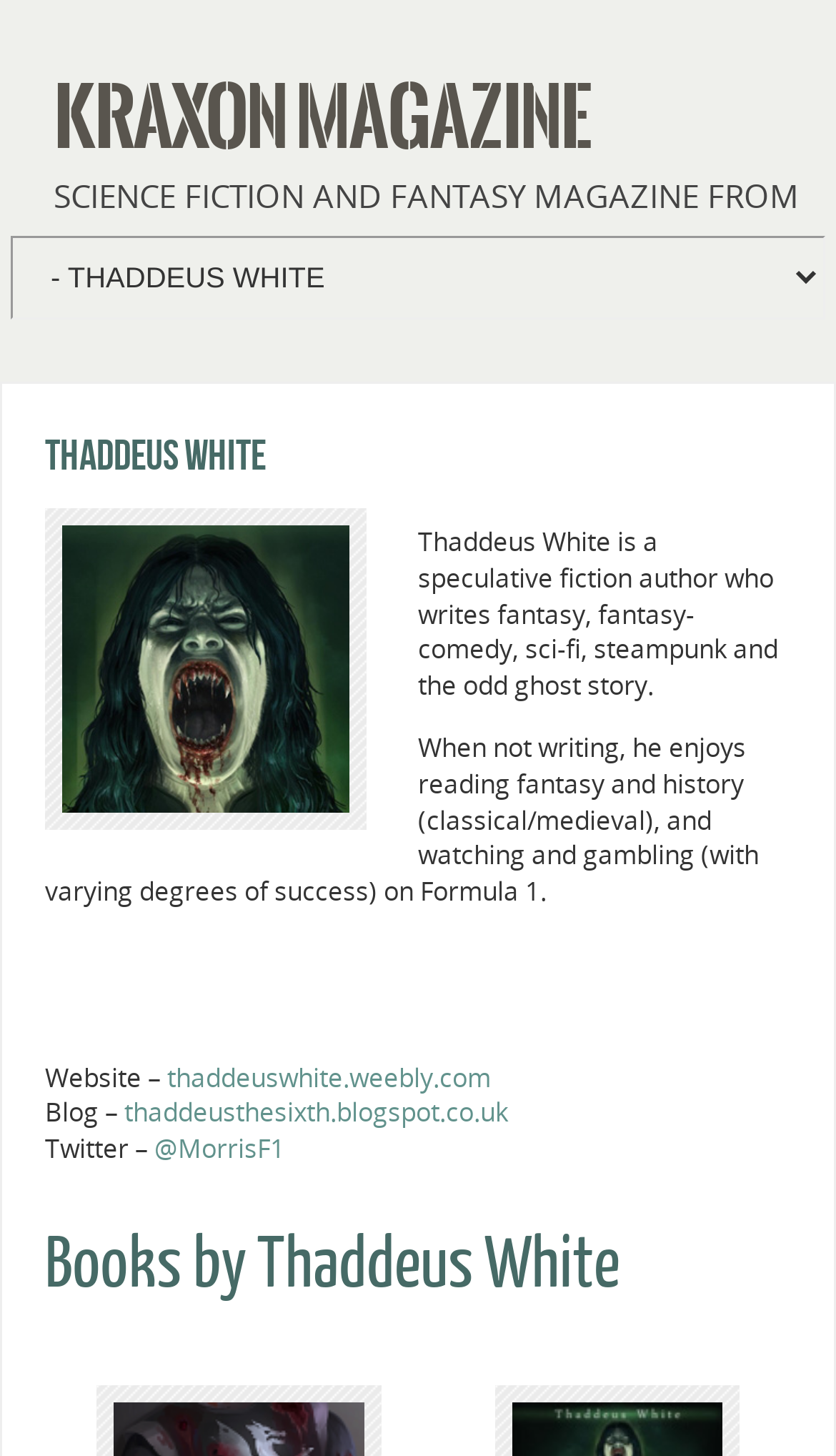Look at the image and write a detailed answer to the question: 
What is Thaddeus White's Twitter handle?

The answer can be found in the link element '@MorrisF1' which is a child of the combobox element. This link element is likely to be the author's Twitter handle.